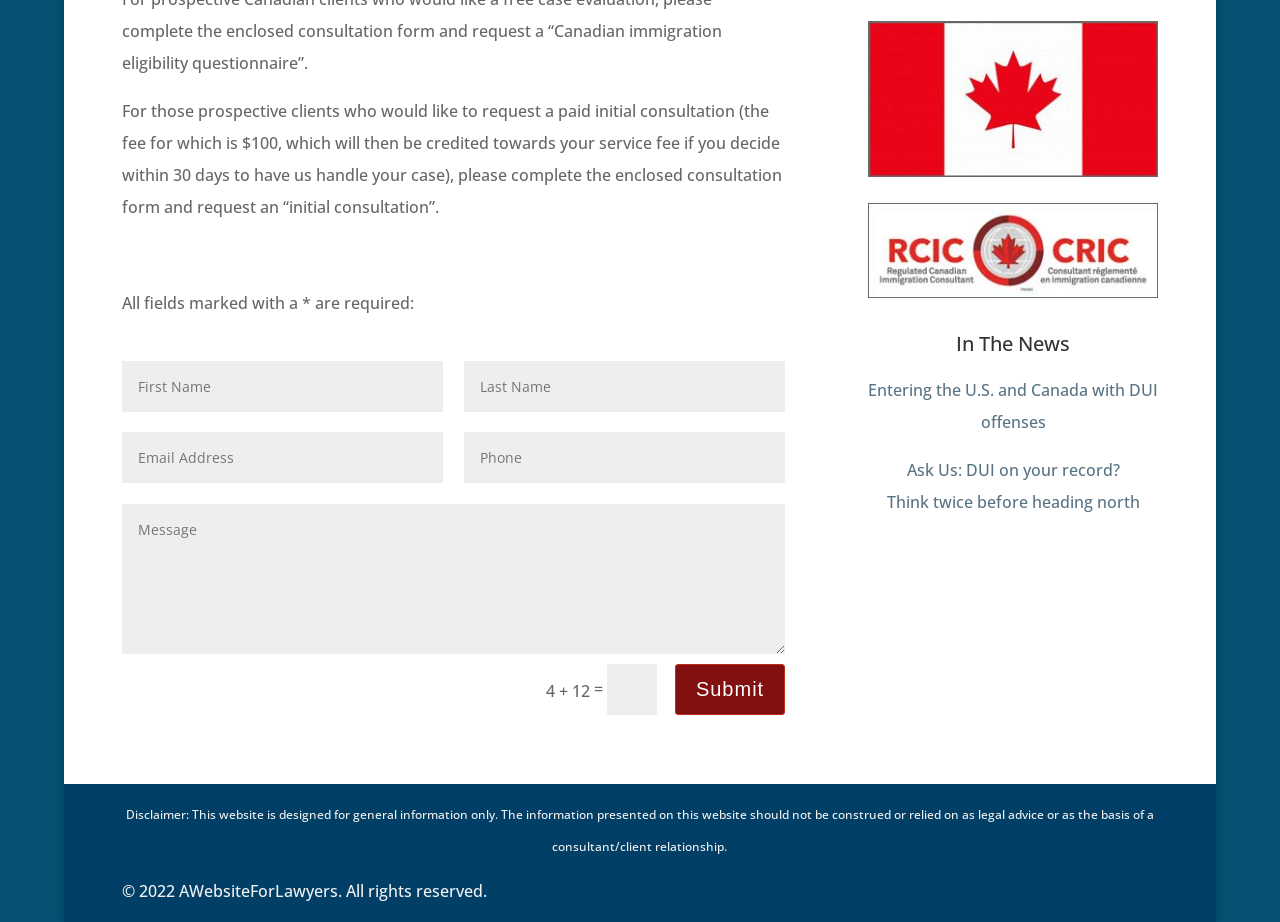Identify the bounding box for the UI element that is described as follows: "Submit".

[0.527, 0.72, 0.613, 0.775]